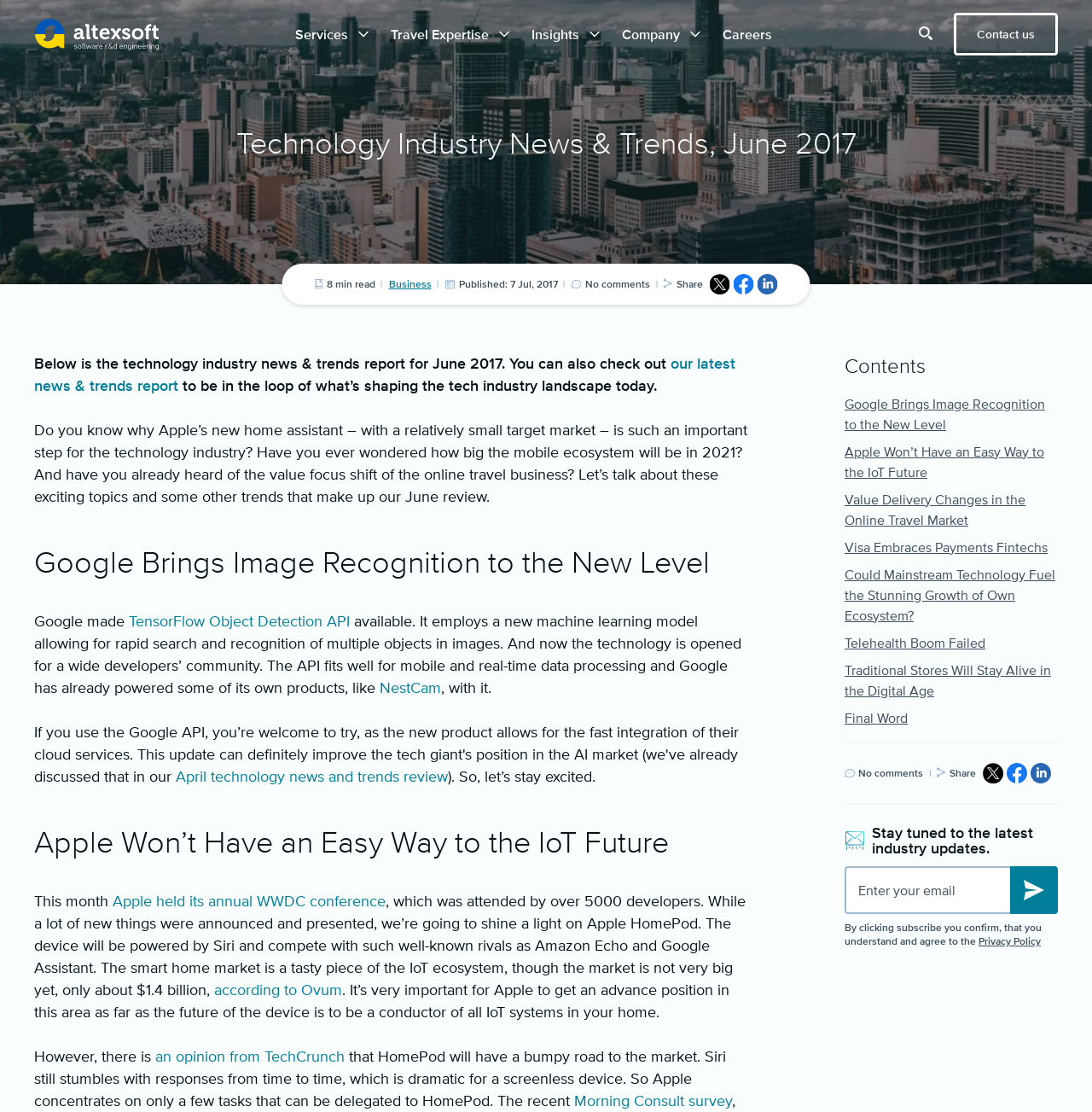What is the name of the company that published the report?
Refer to the screenshot and respond with a concise word or phrase.

Altexsoft